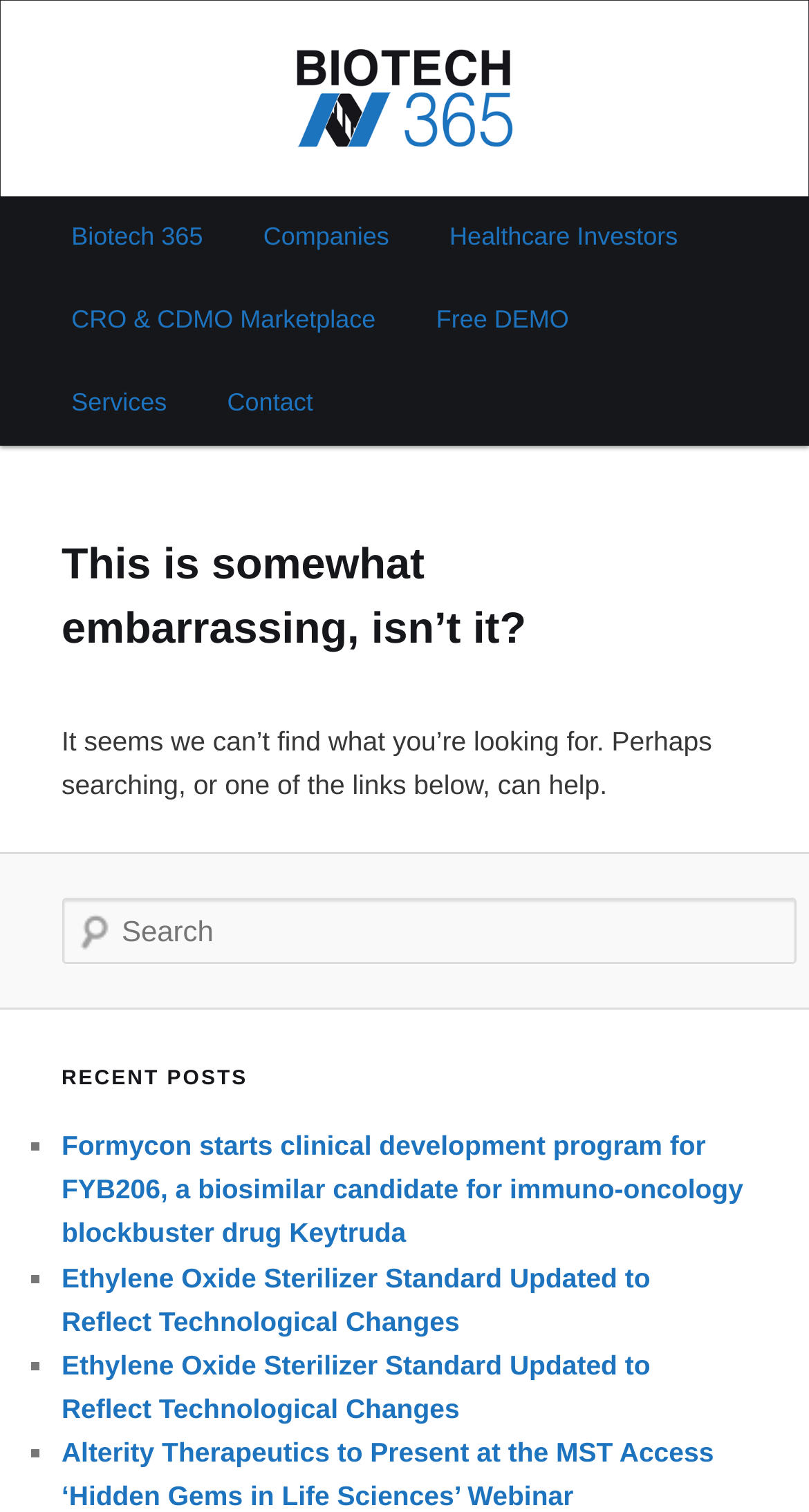Identify the bounding box coordinates of the section that should be clicked to achieve the task described: "learn about Photography Composition".

None